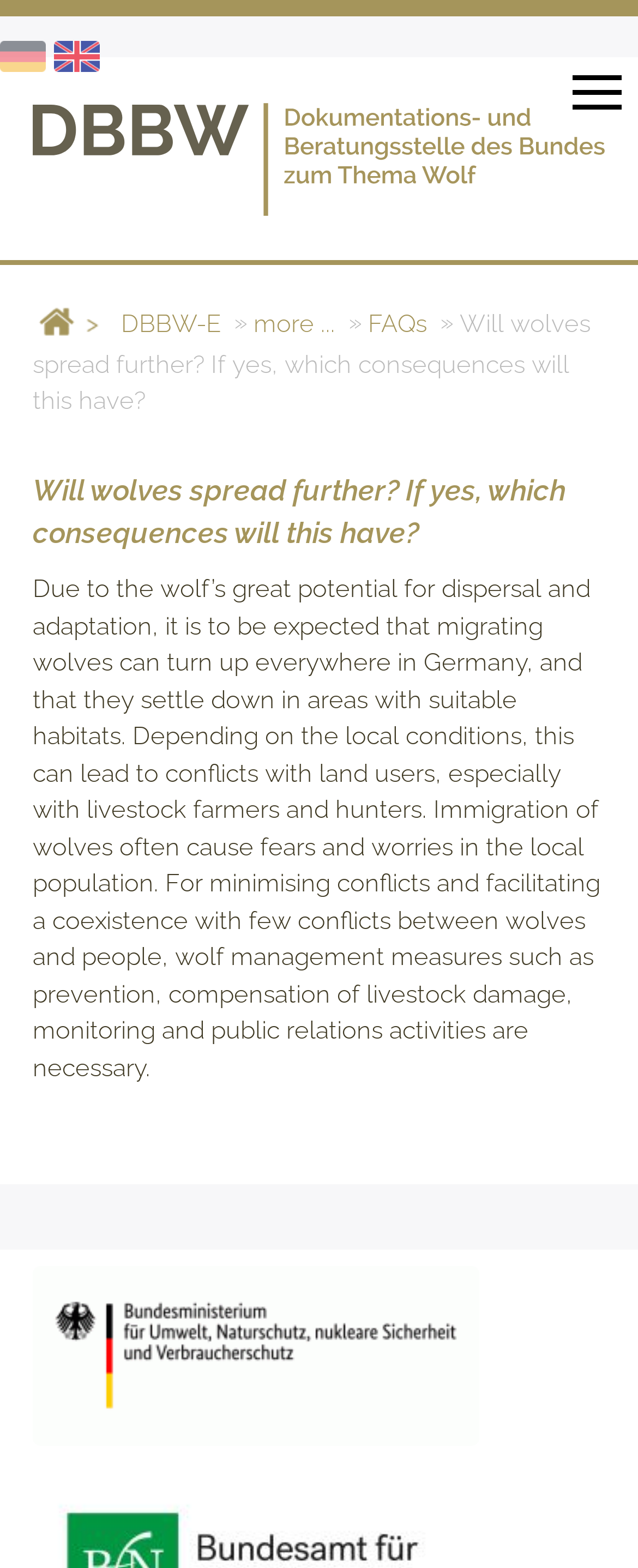What is the main topic of the webpage?
Please interpret the details in the image and answer the question thoroughly.

By reading the heading and the static text on the webpage, I understand that the main topic of the webpage is about the spread of wolves and the consequences that come with it.